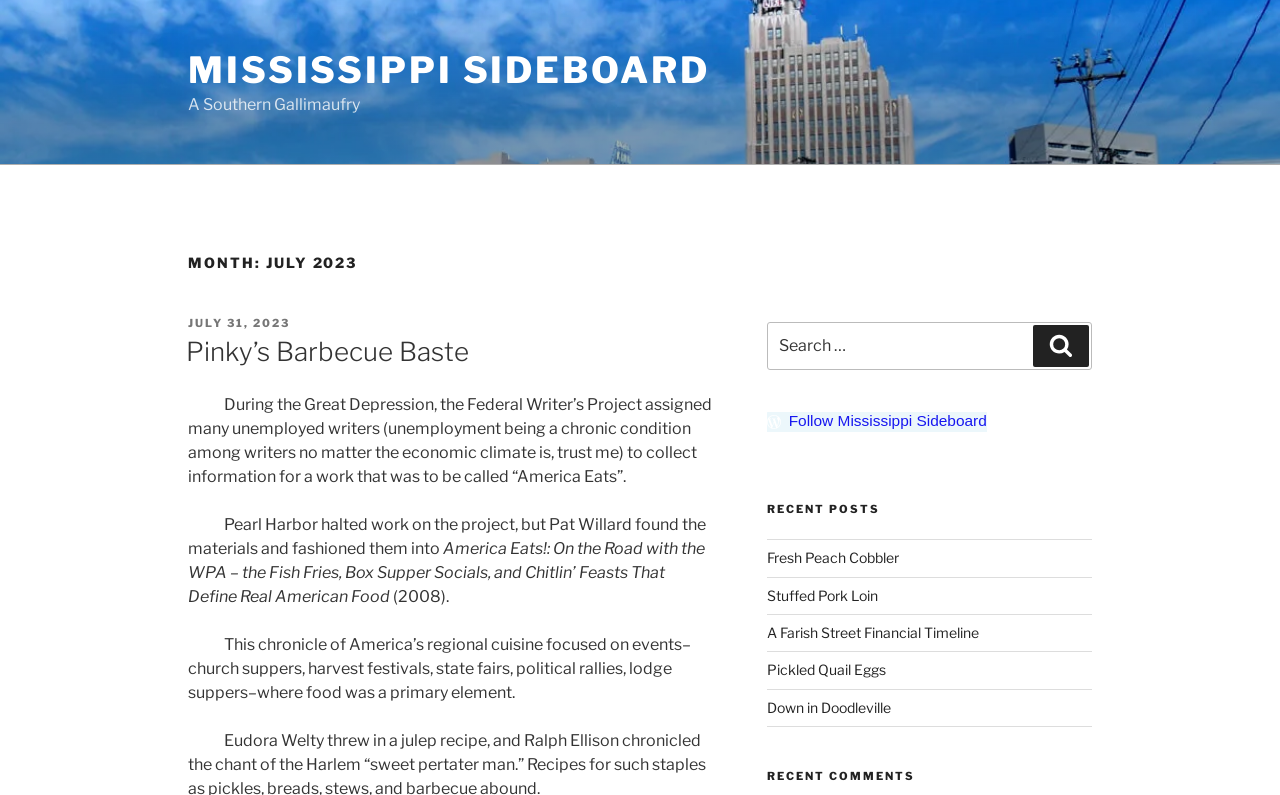Analyze and describe the webpage in a detailed narrative.

The webpage is titled "July 2023 – Mississippi Sideboard" and features a Southern-inspired theme. At the top, there is a prominent link to "MISSISSIPPI SIDEBOARD" followed by a static text "A Southern Gallimaufry". Below this, a heading "MONTH: JULY 2023" is displayed, which contains a subheading "POSTED ON" and a link to a specific date "JULY 31, 2023". 

Underneath, there is a section dedicated to an article about Pinky's Barbecue Baste, which includes a brief introduction and a passage about the Federal Writer's Project during the Great Depression. The article continues with a description of a book titled "America Eats!: On the Road with the WPA" and its focus on regional cuisine.

To the right of the article, there is a search bar with a label "Search for:" and a button to initiate the search. Below the search bar, an "Ifollow Button" is located. 

Further down, a heading "RECENT POSTS" is displayed, followed by a list of five links to recent articles, including "Fresh Peach Cobbler", "Stuffed Pork Loin", "A Farish Street Financial Timeline", "Pickled Quail Eggs", and "Down in Doodleville". 

At the bottom of the page, a heading "RECENT COMMENTS" is displayed.